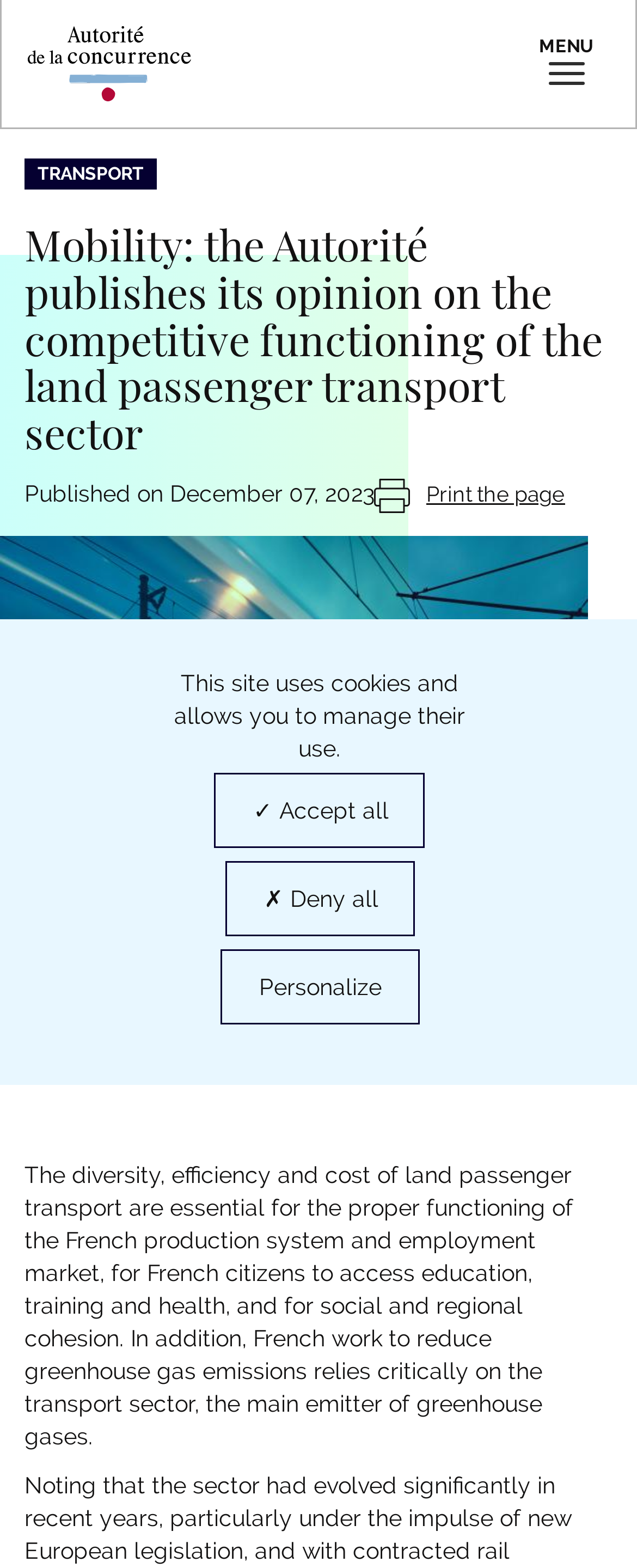What is the purpose of the transport sector?
Using the image, answer in one word or phrase.

Social and regional cohesion